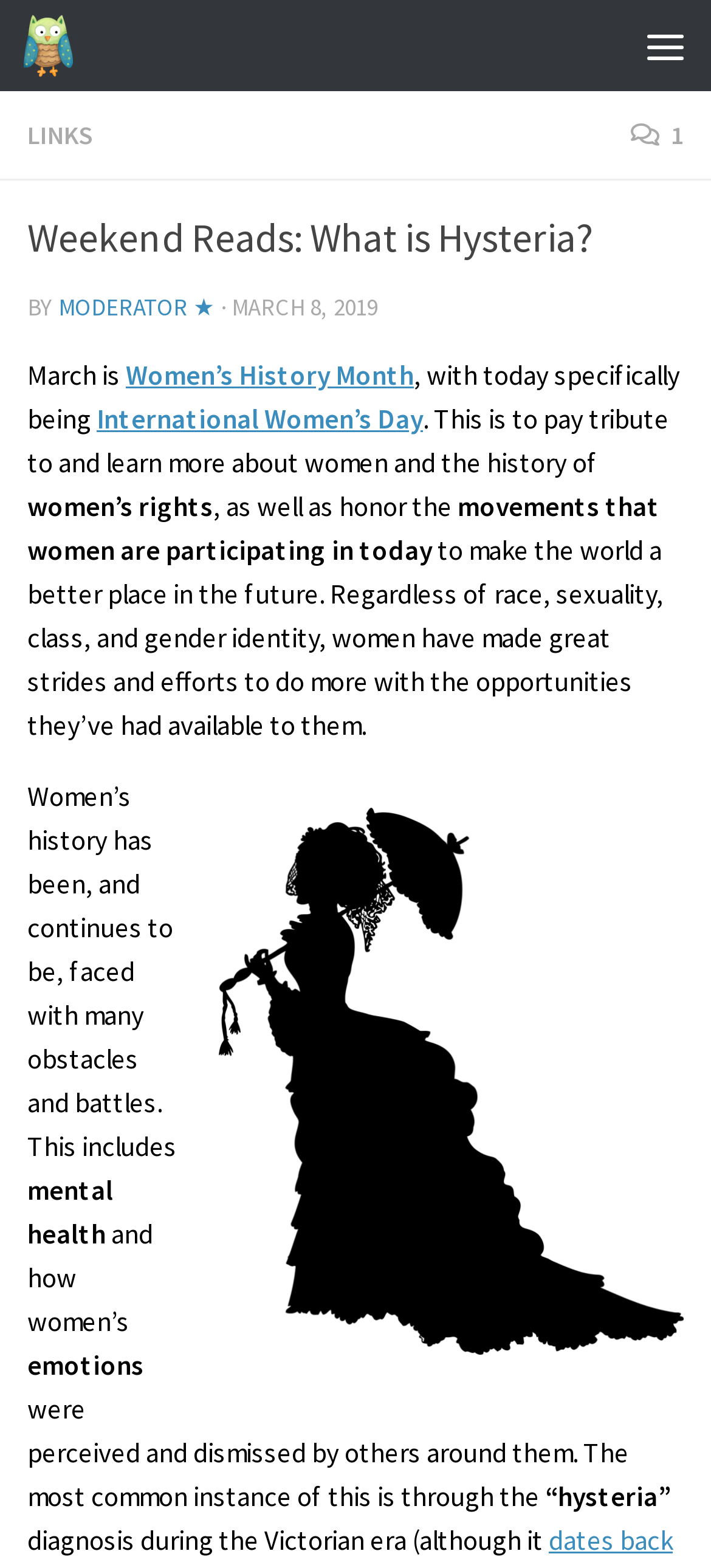Please provide a detailed answer to the question below based on the screenshot: 
What is the date of the article?

The date of the article can be found below the title 'Weekend Reads: What is Hysteria?' where it says 'MARCH 8, 2019'.